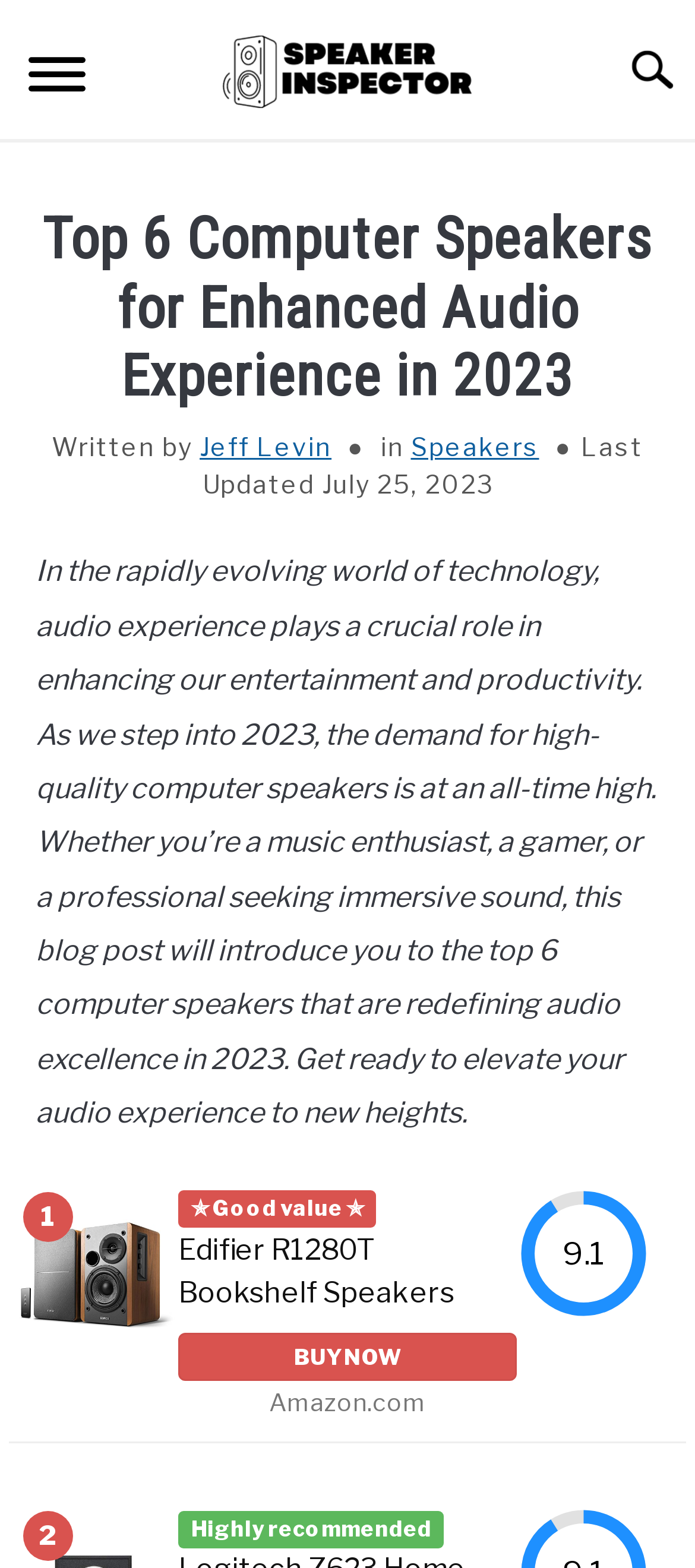Determine the bounding box coordinates of the clickable element necessary to fulfill the instruction: "Click the menu button". Provide the coordinates as four float numbers within the 0 to 1 range, i.e., [left, top, right, bottom].

[0.0, 0.018, 0.164, 0.083]